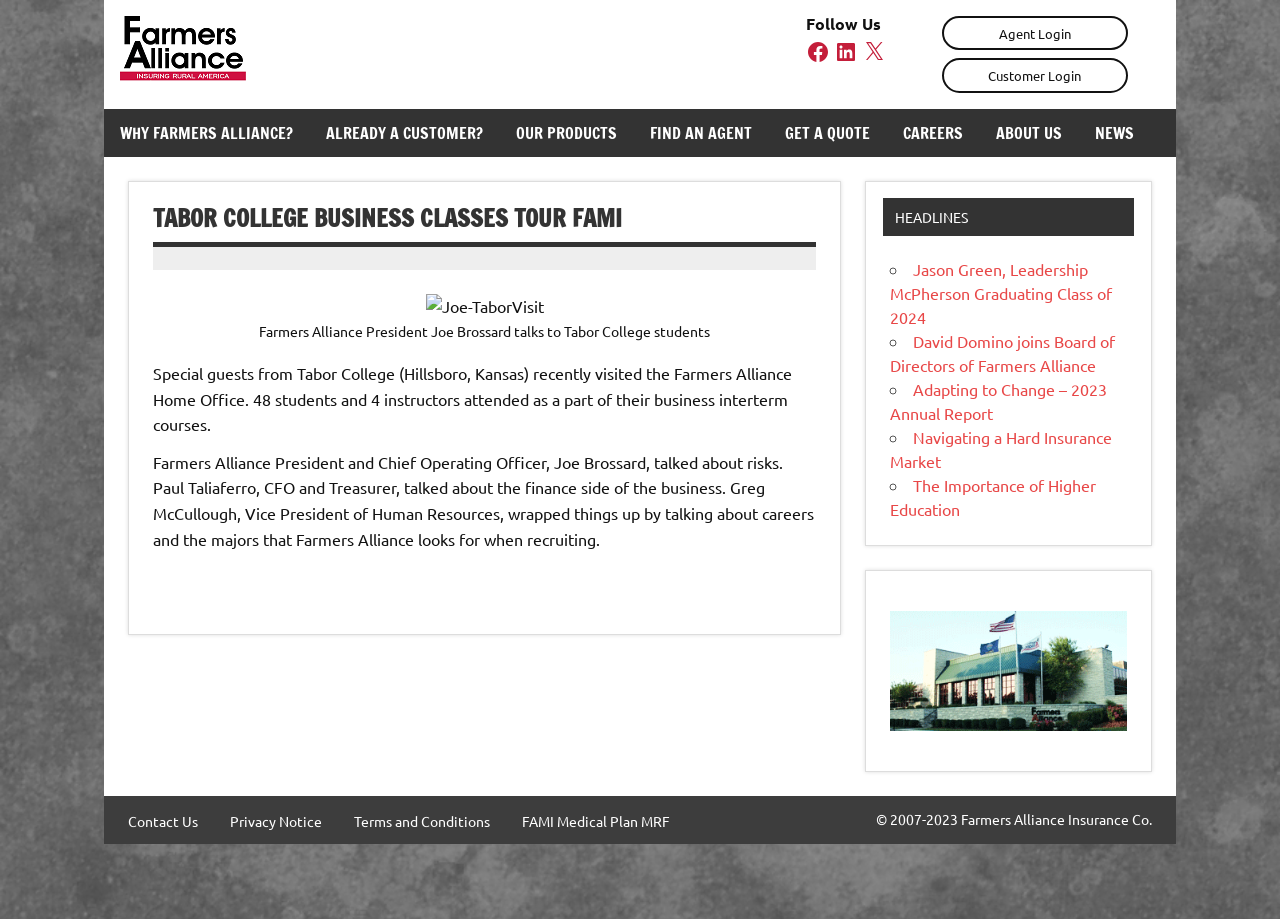How many students attended the business interterm courses?
Please answer using one word or phrase, based on the screenshot.

48